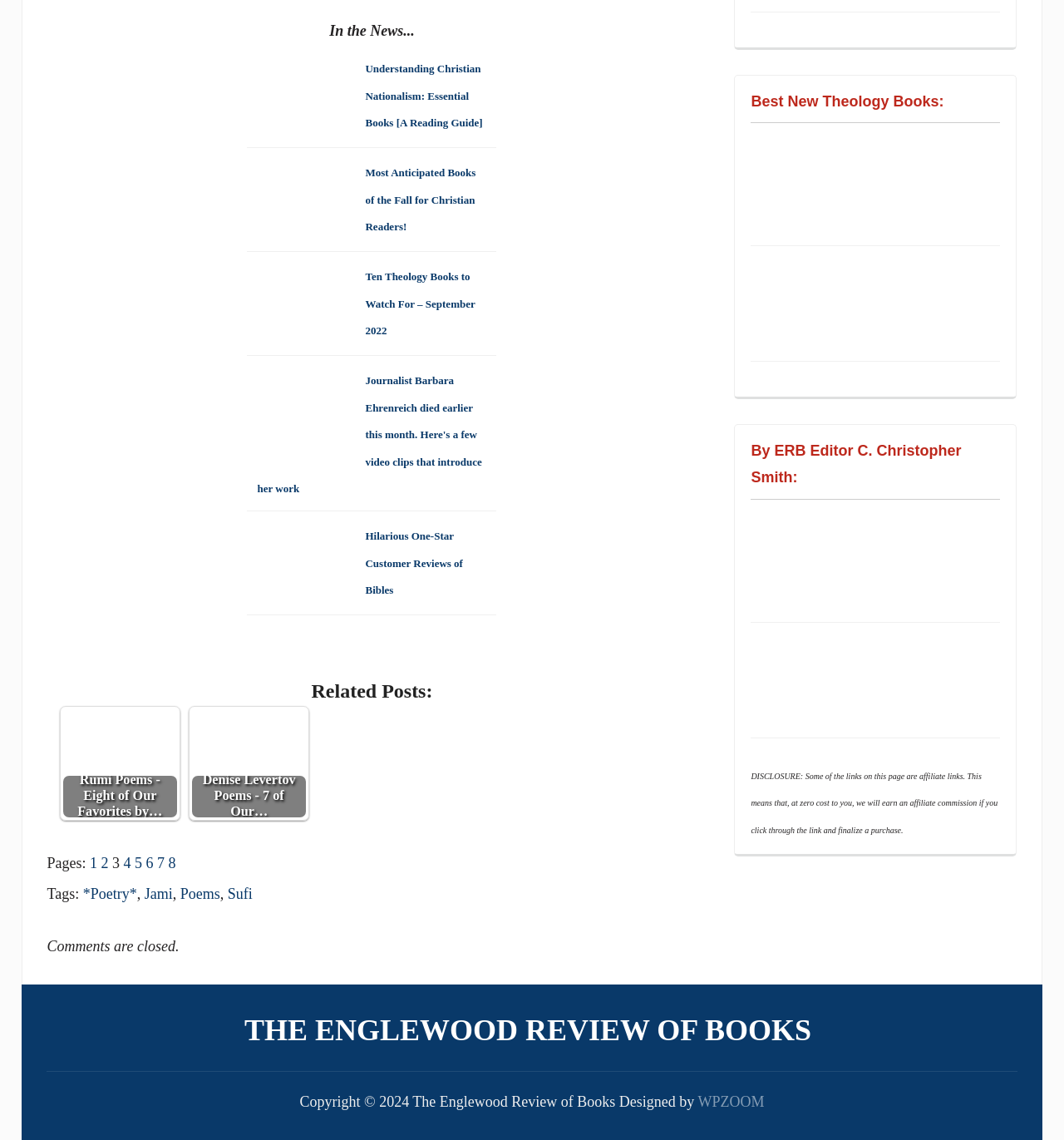How many links are there in the 'Related Posts' section? Please answer the question using a single word or phrase based on the image.

2